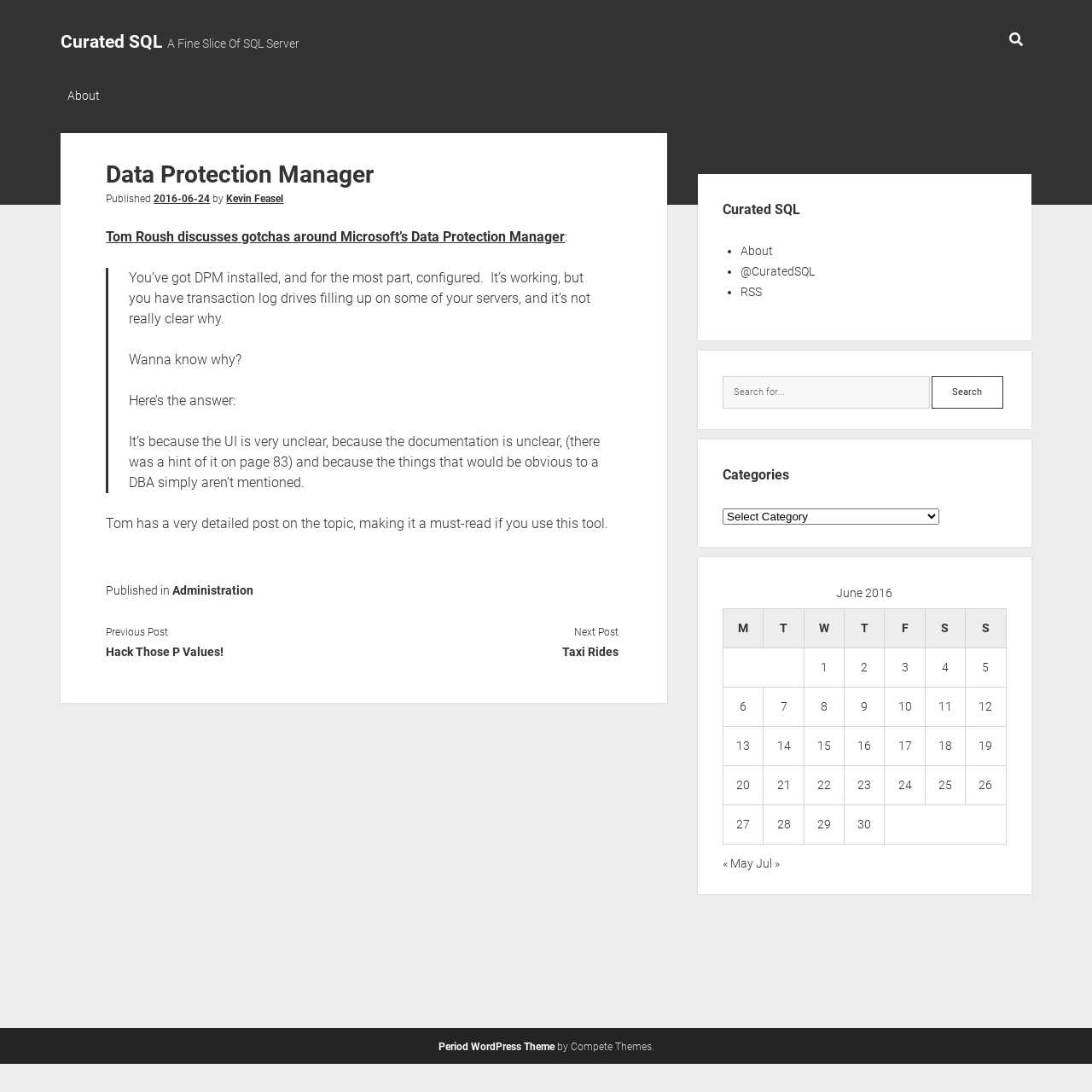Review the image closely and give a comprehensive answer to the question: What is the category of the post?

The category of the post can be found in the sidebar section of the webpage, which is 'Administration'. This category indicates the topic area of the post, and it is provided as a way to classify the content of the article.